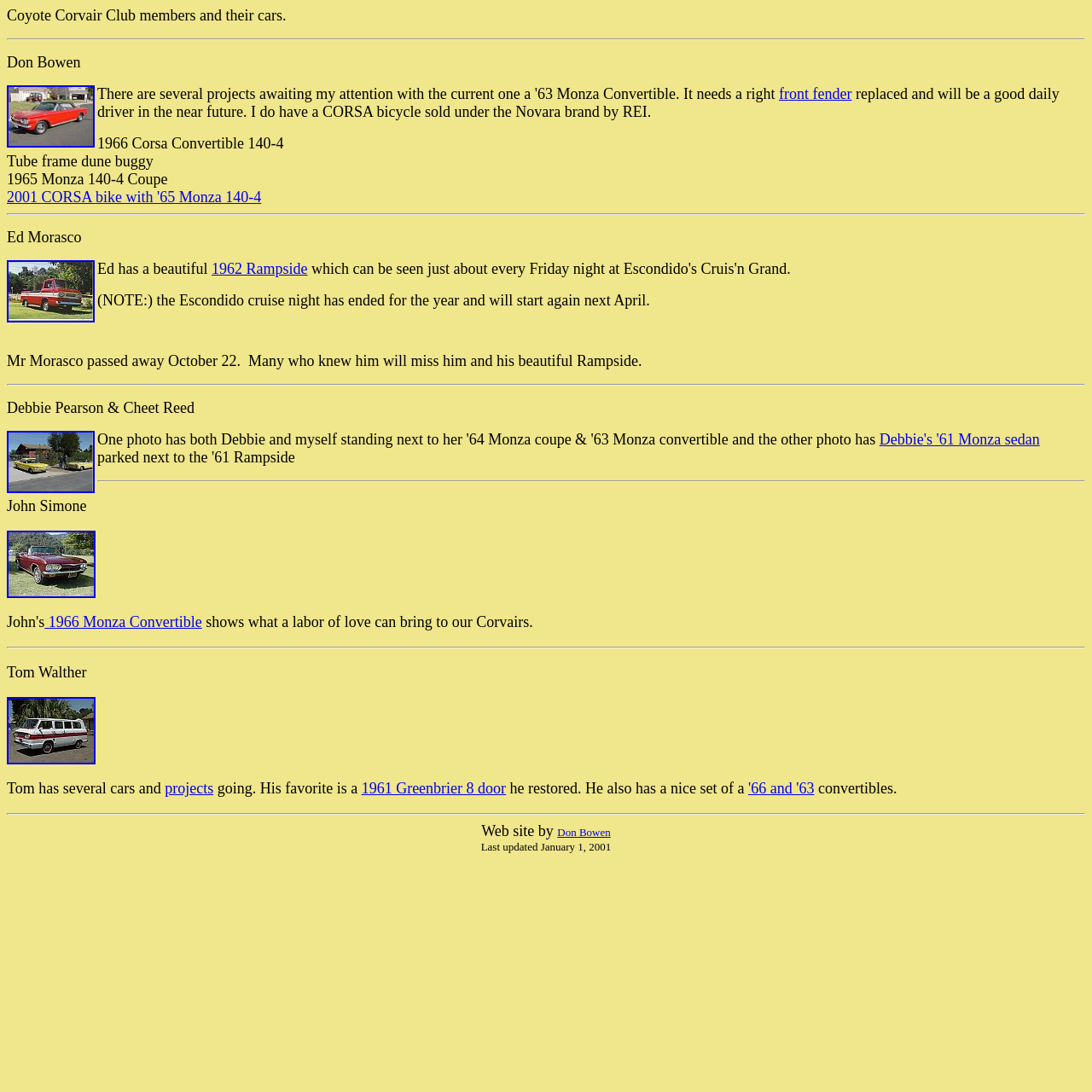Find the bounding box of the UI element described as: "1961 Greenbrier 8 door". The bounding box coordinates should be given as four float values between 0 and 1, i.e., [left, top, right, bottom].

[0.331, 0.714, 0.463, 0.73]